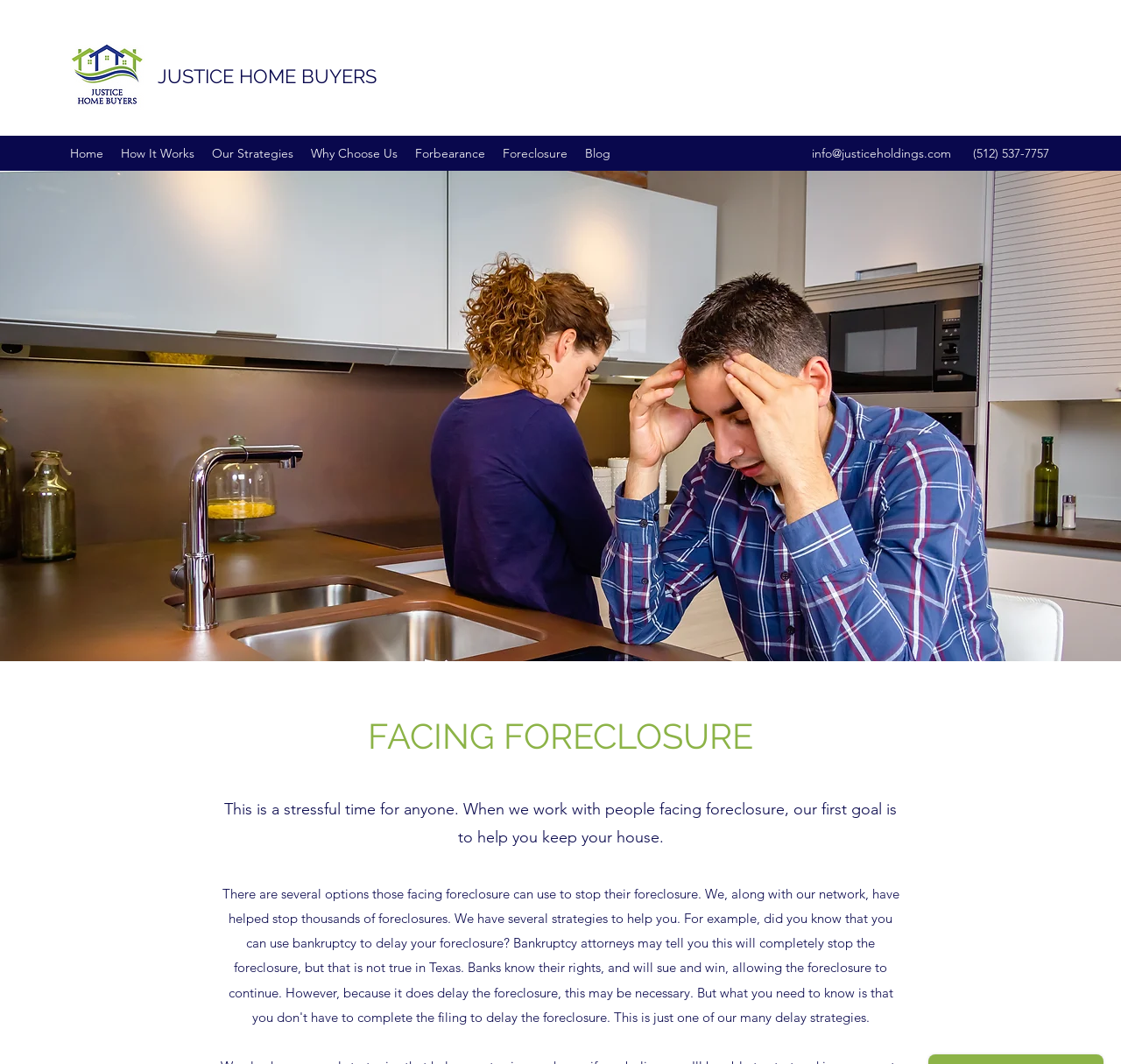Give a concise answer using one word or a phrase to the following question:
What is the logo image filename?

justice home buyers logo.png